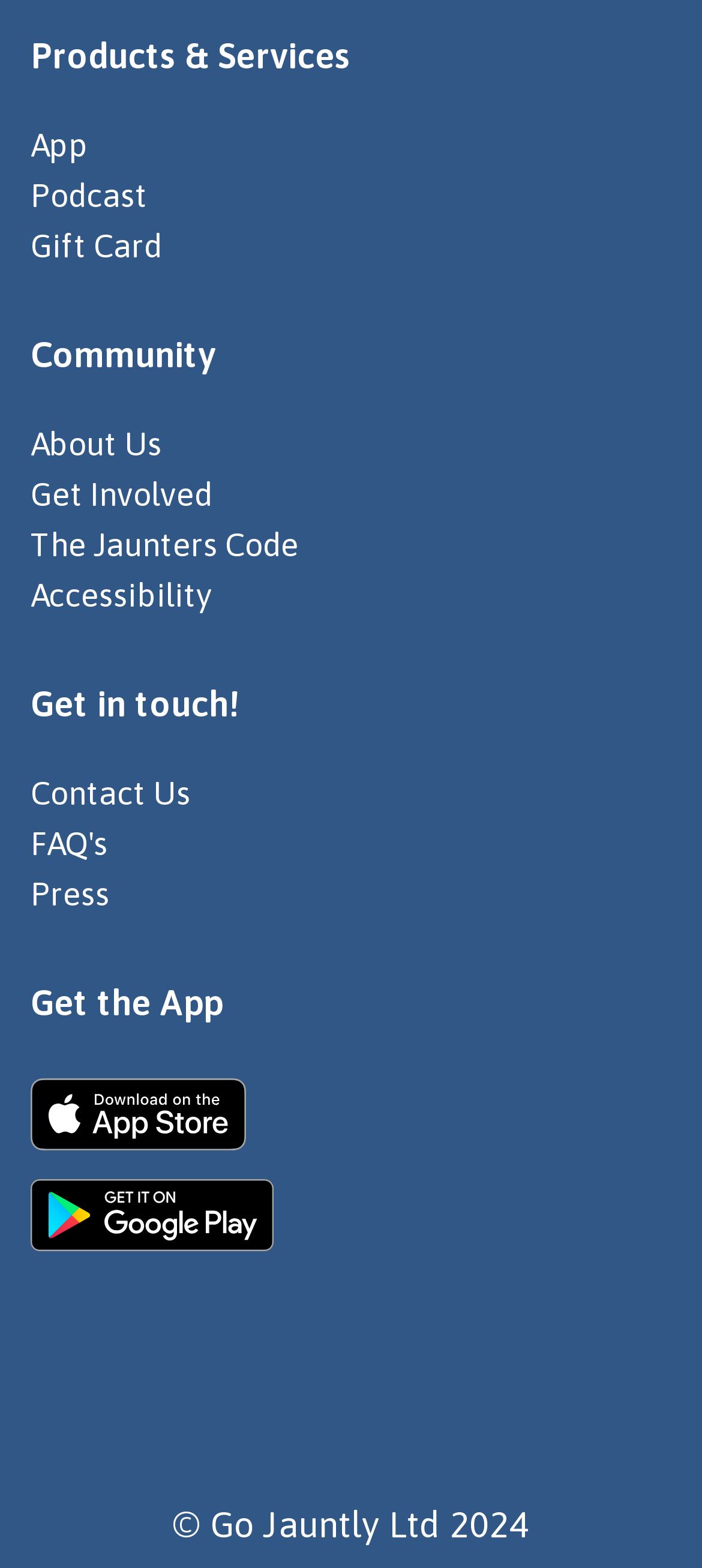Find the bounding box coordinates for the area that must be clicked to perform this action: "Follow us on Facebook".

[0.287, 0.878, 0.374, 0.902]